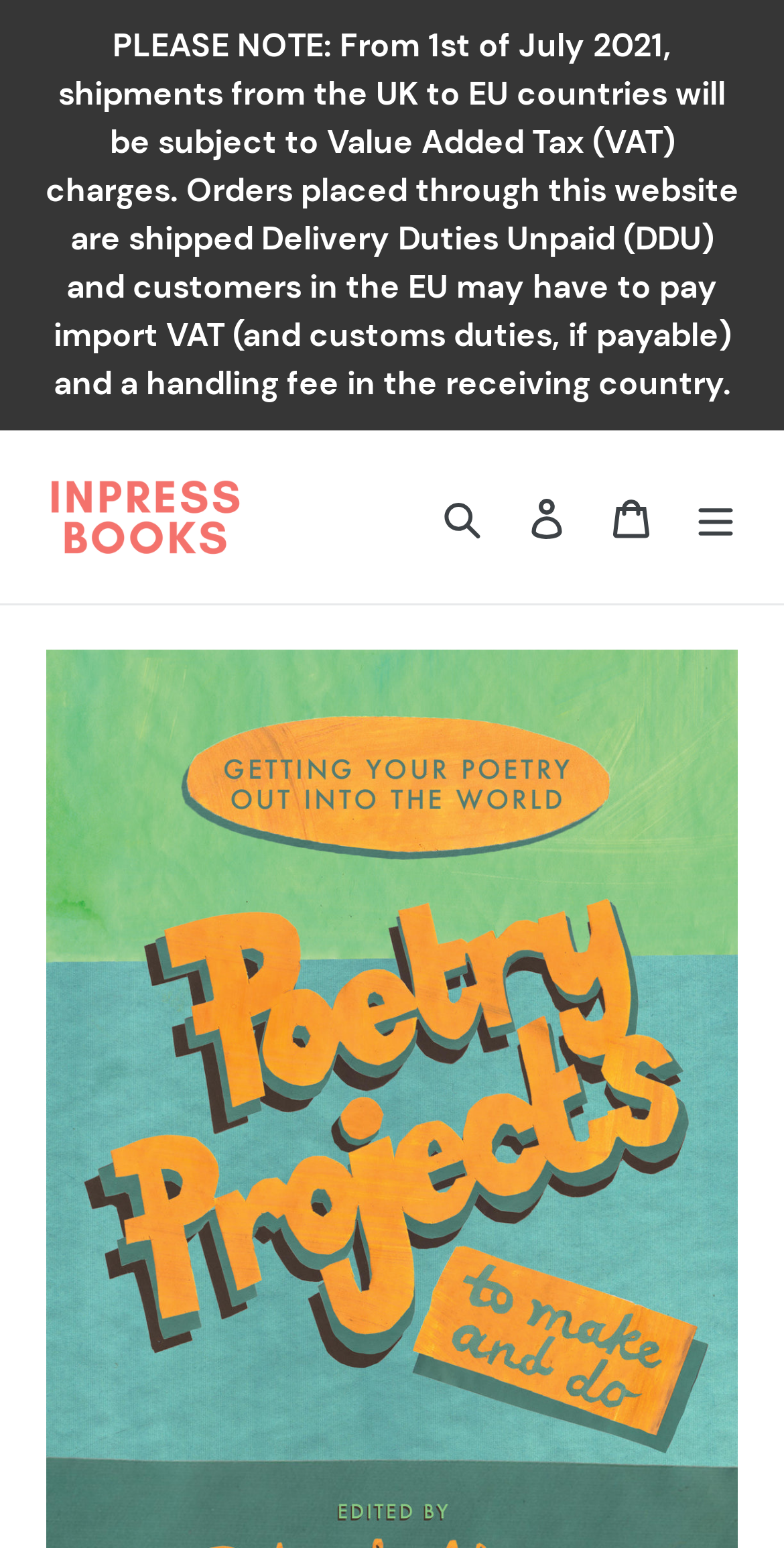Please answer the following query using a single word or phrase: 
What is the VAT charge for EU shipments?

Value Added Tax